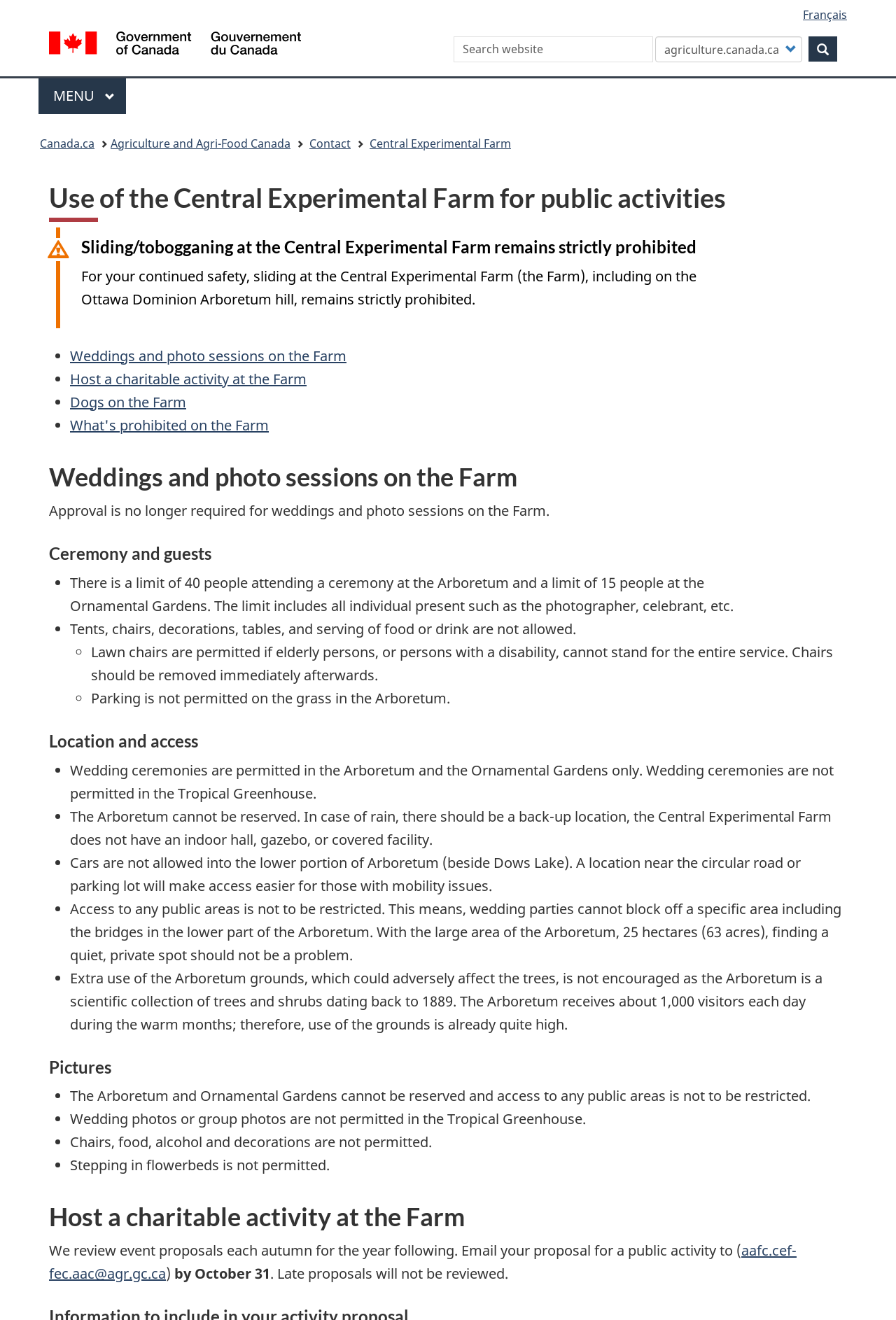Please pinpoint the bounding box coordinates for the region I should click to adhere to this instruction: "Select French language".

[0.896, 0.005, 0.945, 0.017]